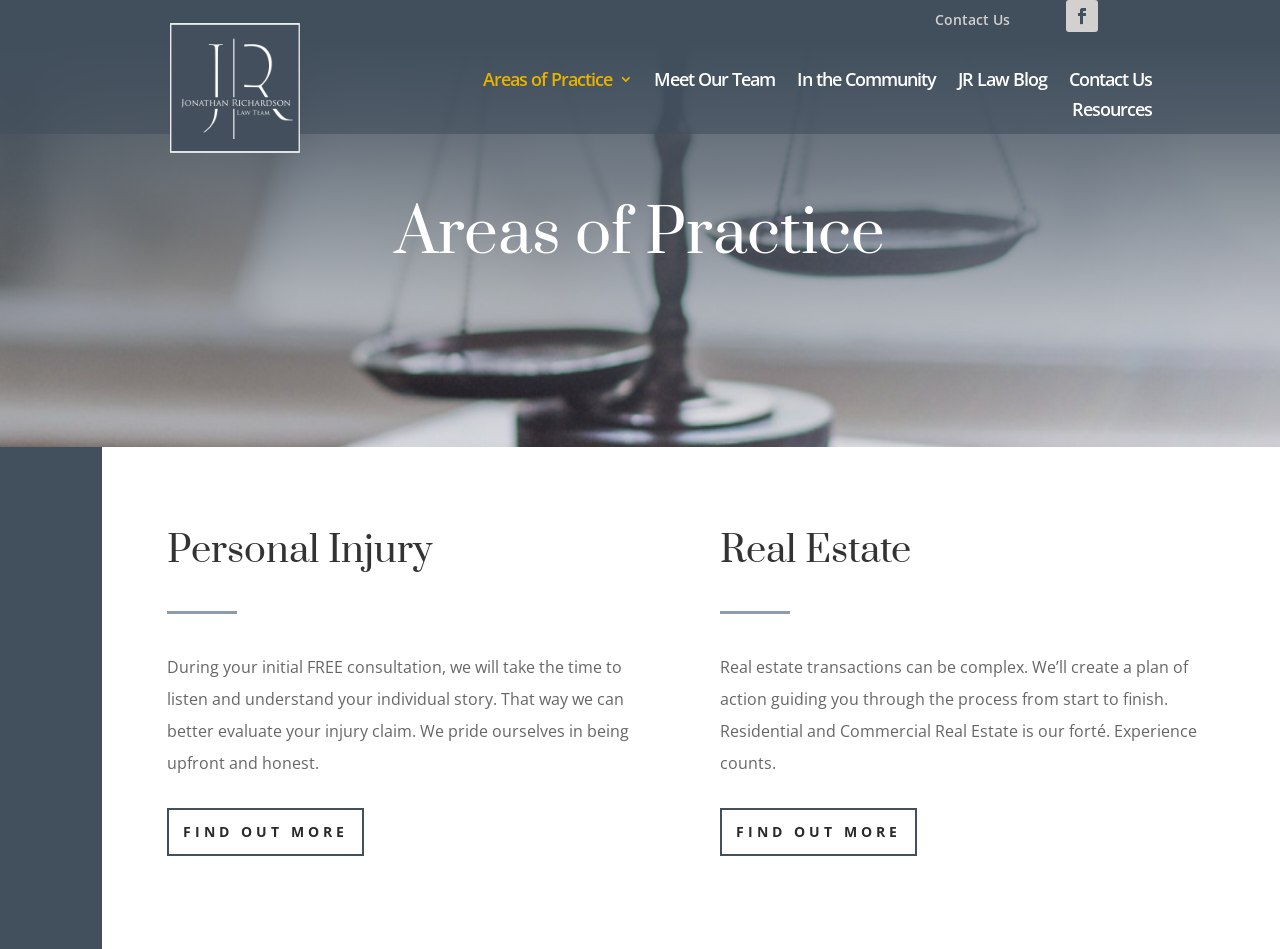Please find and report the bounding box coordinates of the element to click in order to perform the following action: "View Areas of Practice". The coordinates should be expressed as four float numbers between 0 and 1, in the format [left, top, right, bottom].

[0.377, 0.076, 0.494, 0.099]